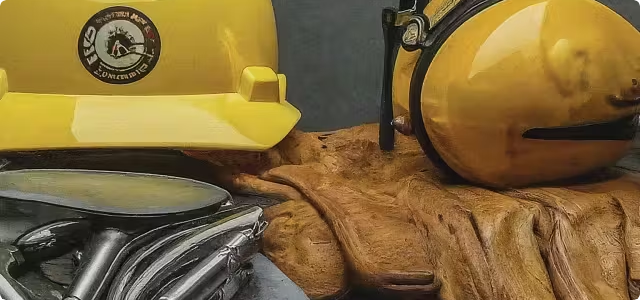Explain what is happening in the image with as much detail as possible.

The image showcases essential safety equipment for metal fabrication, emphasizing the importance of protective gear in a workshop setting. In the foreground, a pair of sturdy, cut-resistant gloves lies atop a smooth surface, ensuring safety against sharp edges during metalwork. Next to them, a shiny metallic tool, likely used in the fabrication process, reflects the light, demonstrating the blend of utility and safety.

To the side, a bright yellow hard hat, prominently displaying a logo, signifies compliance with safety regulations and the need for protection against head injuries. Accompanying it is a safety helmet with a visor, indicating additional protection for the face and eyes from sparks and debris. This visual ensemble highlights the critical role of safety equipment like protective eyewear and durable gloves in maintaining safety and efficiency in metalworking environments.